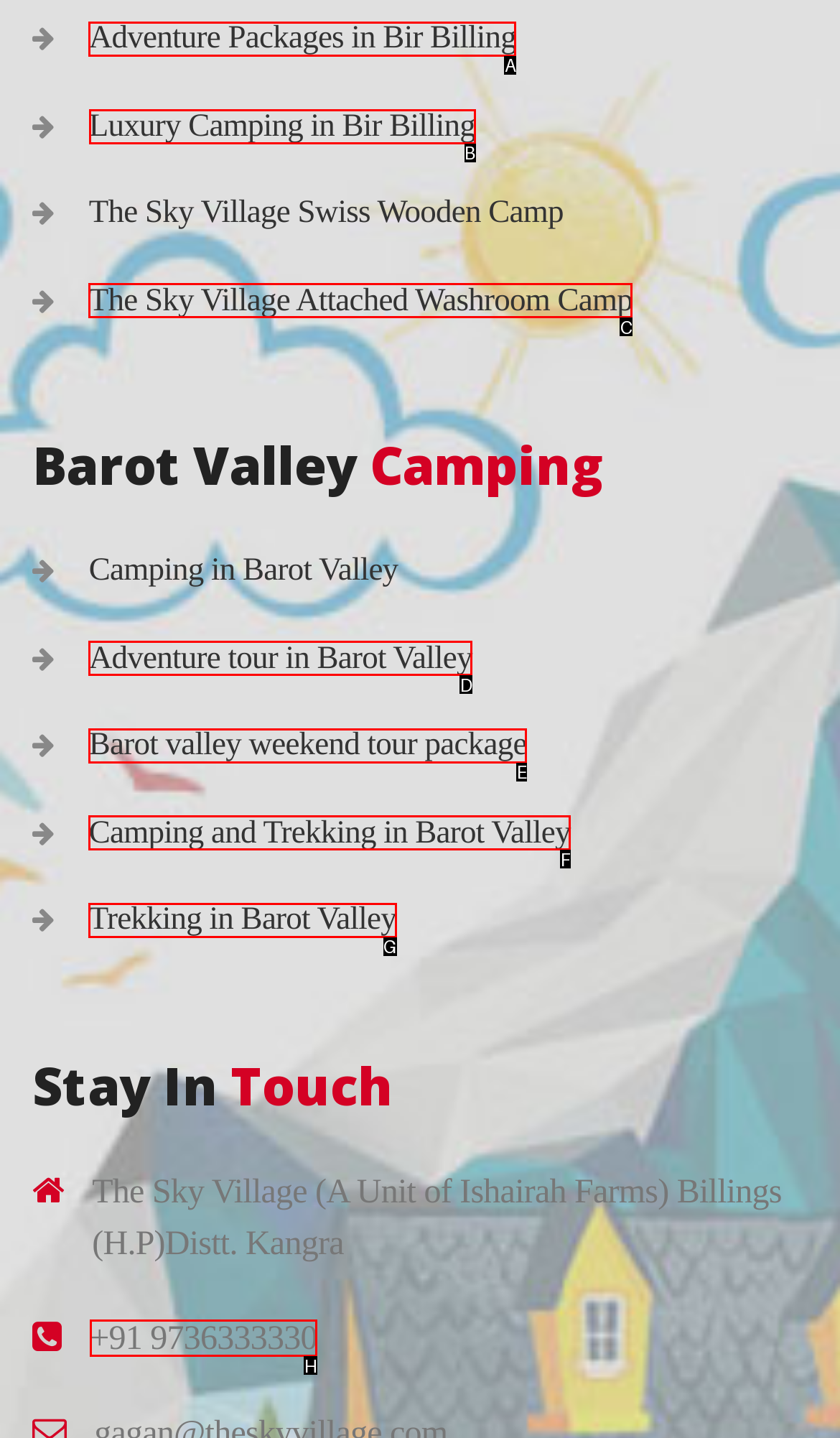Tell me the correct option to click for this task: Learn about Luxury Camping in Bir Billing
Write down the option's letter from the given choices.

B